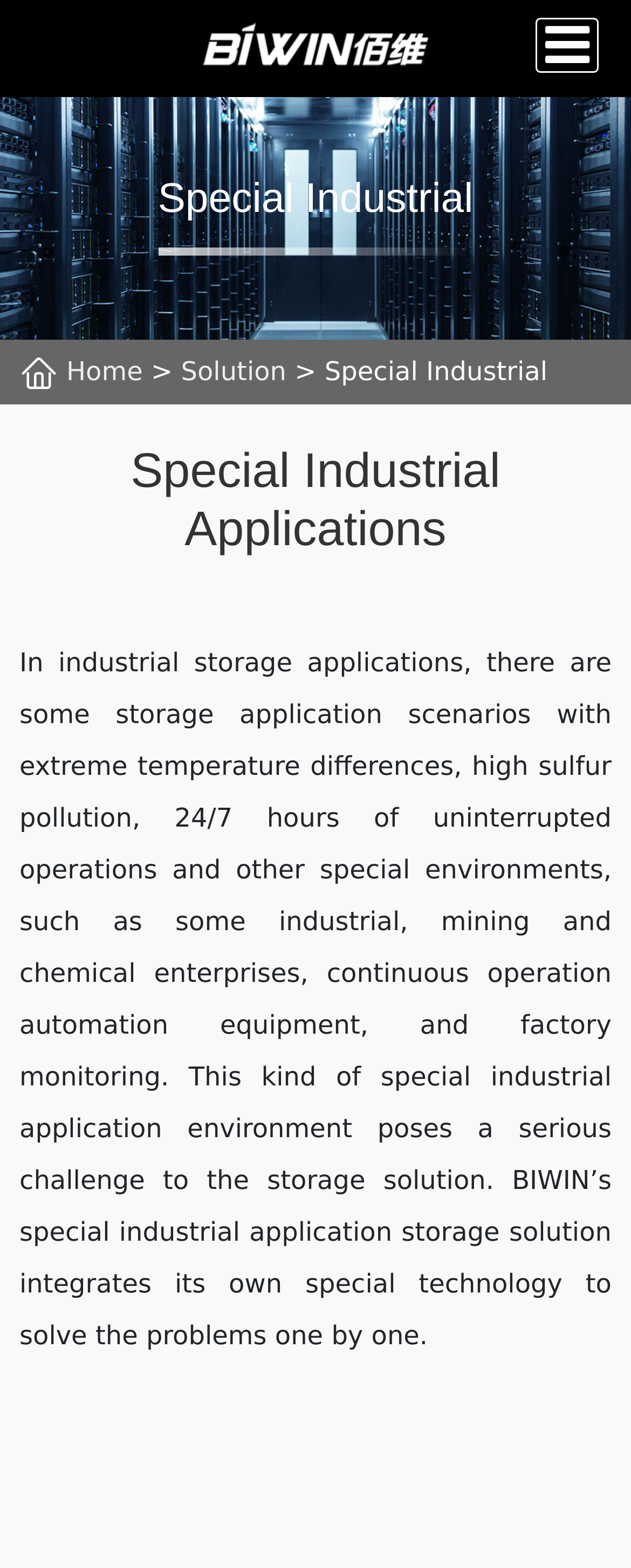What is the navigation menu item after 'Home'?
Please provide a detailed answer to the question.

The navigation menu can be found in the link elements, and the item after 'Home' is 'Solution', which is located at the top of the webpage.